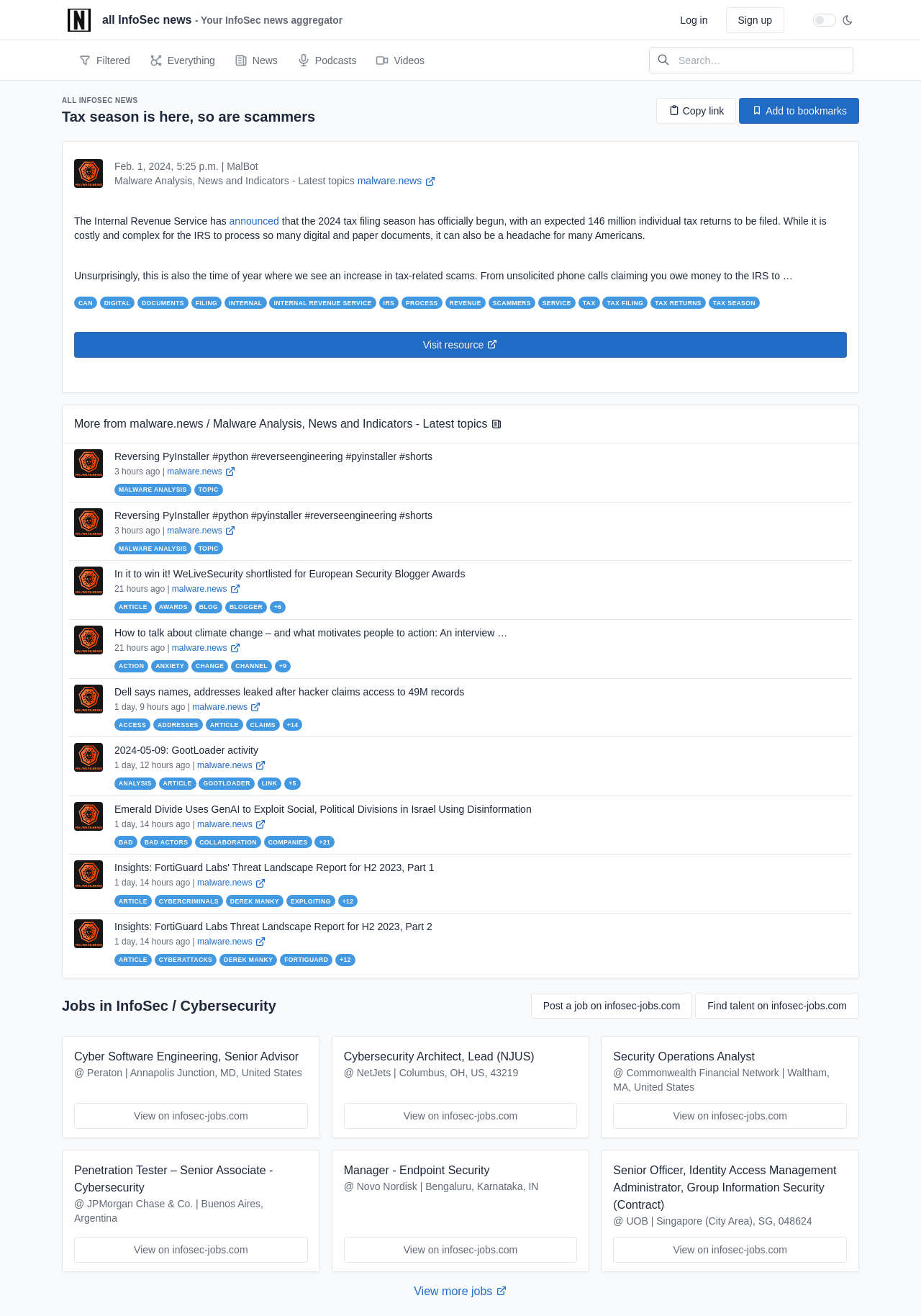Offer an extensive depiction of the webpage and its key elements.

This webpage appears to be a news aggregator site, specifically focused on InfoSec news. At the top left corner, there is a logo of "all InfoSec news" with a link to the website's homepage. Next to it, there is a link to log in and sign up, as well as a theme toggle checkbox. 

Below the top navigation bar, there are several links to filter news articles by category, including "Filtered", "Everything", "News", "Podcasts", and "Videos". Each of these links has a corresponding image icon.

On the right side of the page, there is a search box with a placeholder text "Search website". Above the search box, there is an image and a button to copy the link.

The main content of the page is a news article with the title "Tax season is here, so are scammers". The article discusses the start of the 2024 tax filing season and the expected increase in tax-related scams. The article is divided into several paragraphs, with links to related keywords and topics scattered throughout the text.

Below the main article, there are several other news articles and topics listed, including "Malware Analysis, News and Indicators - Latest topics", "Reversing PyInstaller", and "In it to win it! WeLiveSecurity shortlisted for European Security Blogger Awards". Each of these articles has a link to the original source, as well as an image icon and a timestamp indicating when the article was posted.

Overall, the webpage has a clean and organized layout, with a focus on providing easy access to various InfoSec news articles and topics.